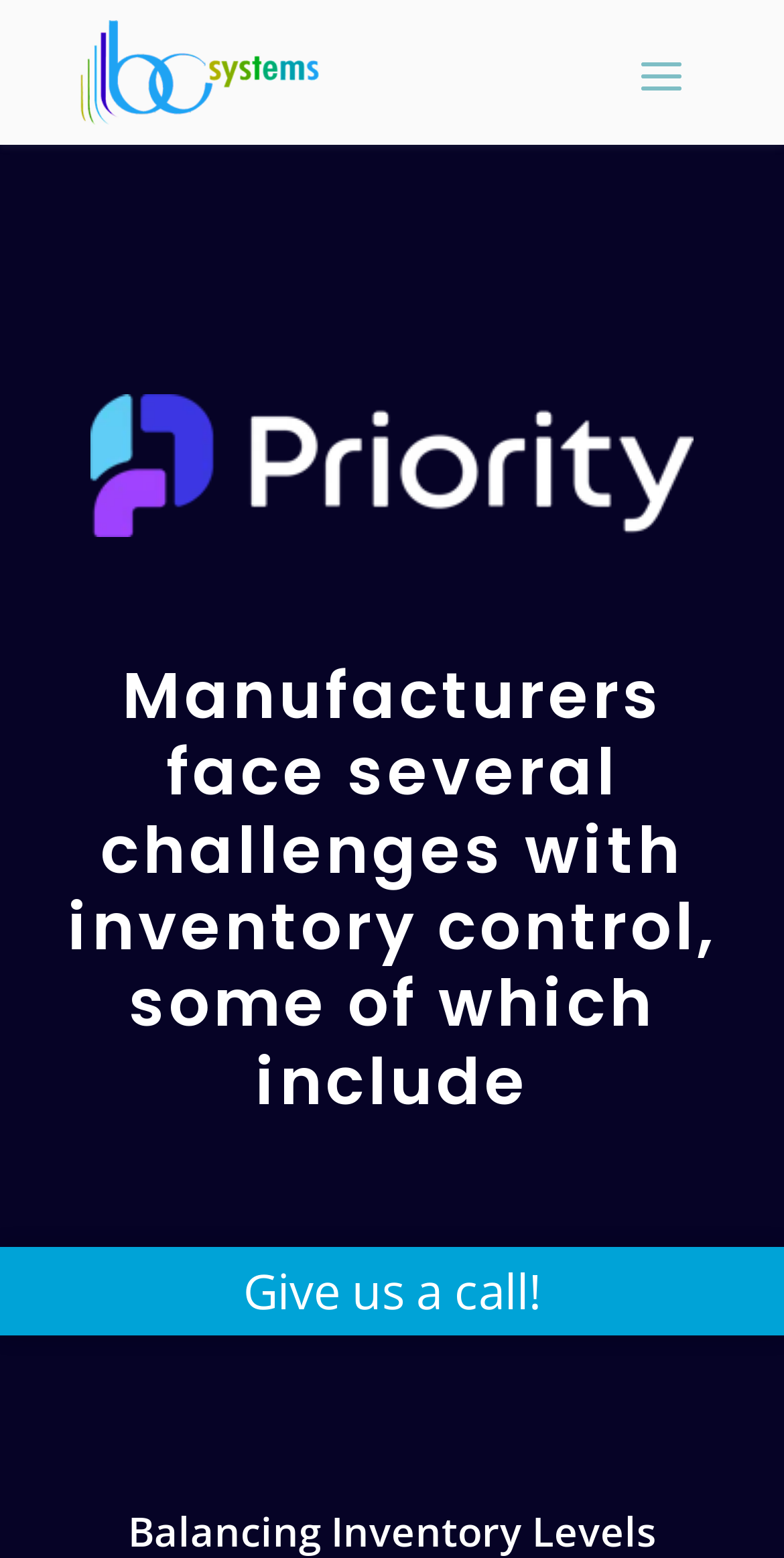Return the bounding box coordinates of the UI element that corresponds to this description: "Give us a call!". The coordinates must be given as four float numbers in the range of 0 and 1, [left, top, right, bottom].

[0.0, 0.8, 1.0, 0.857]